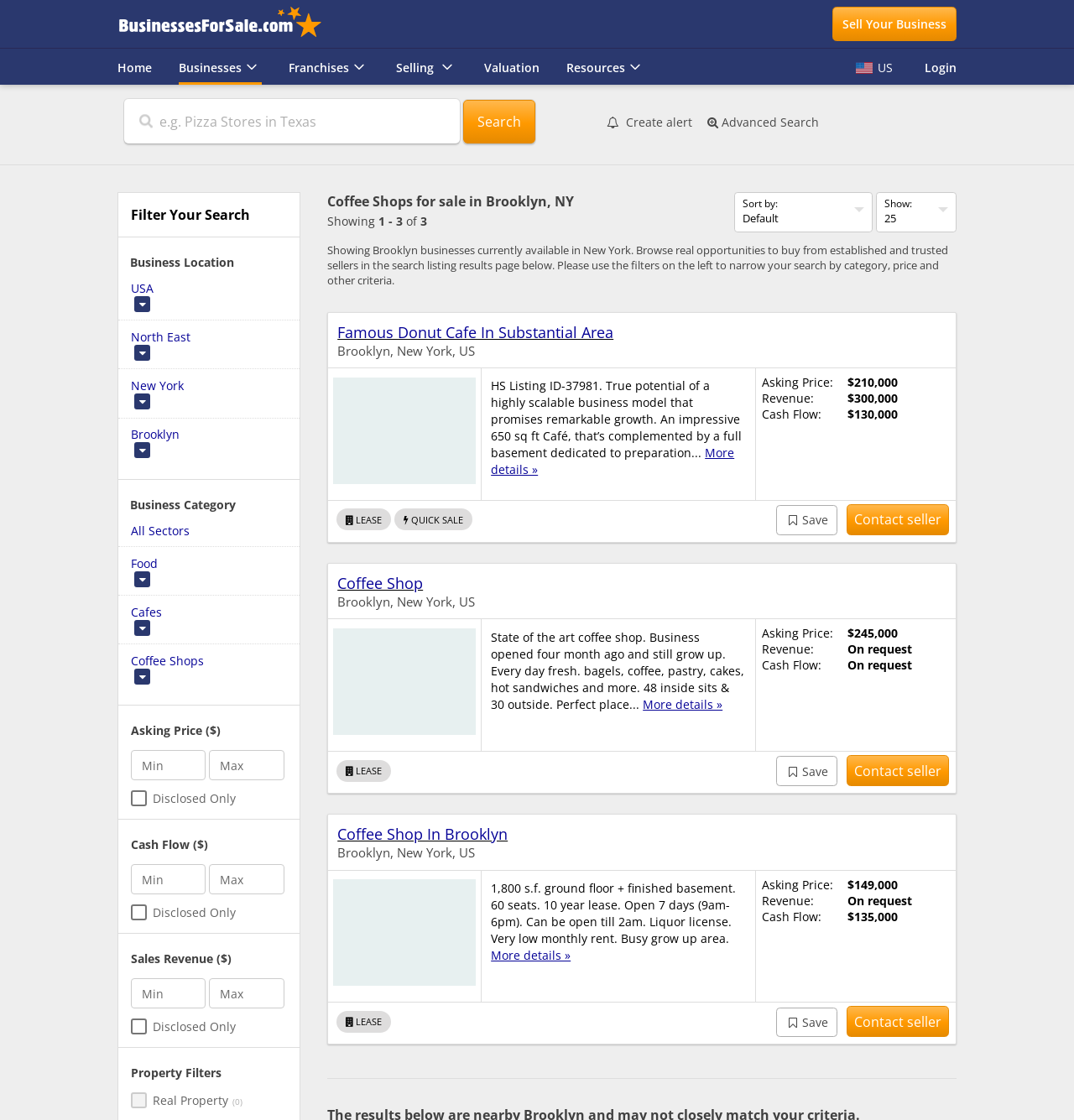Give a one-word or short-phrase answer to the following question: 
What is the purpose of the 'Create alert' link?

To create an alert